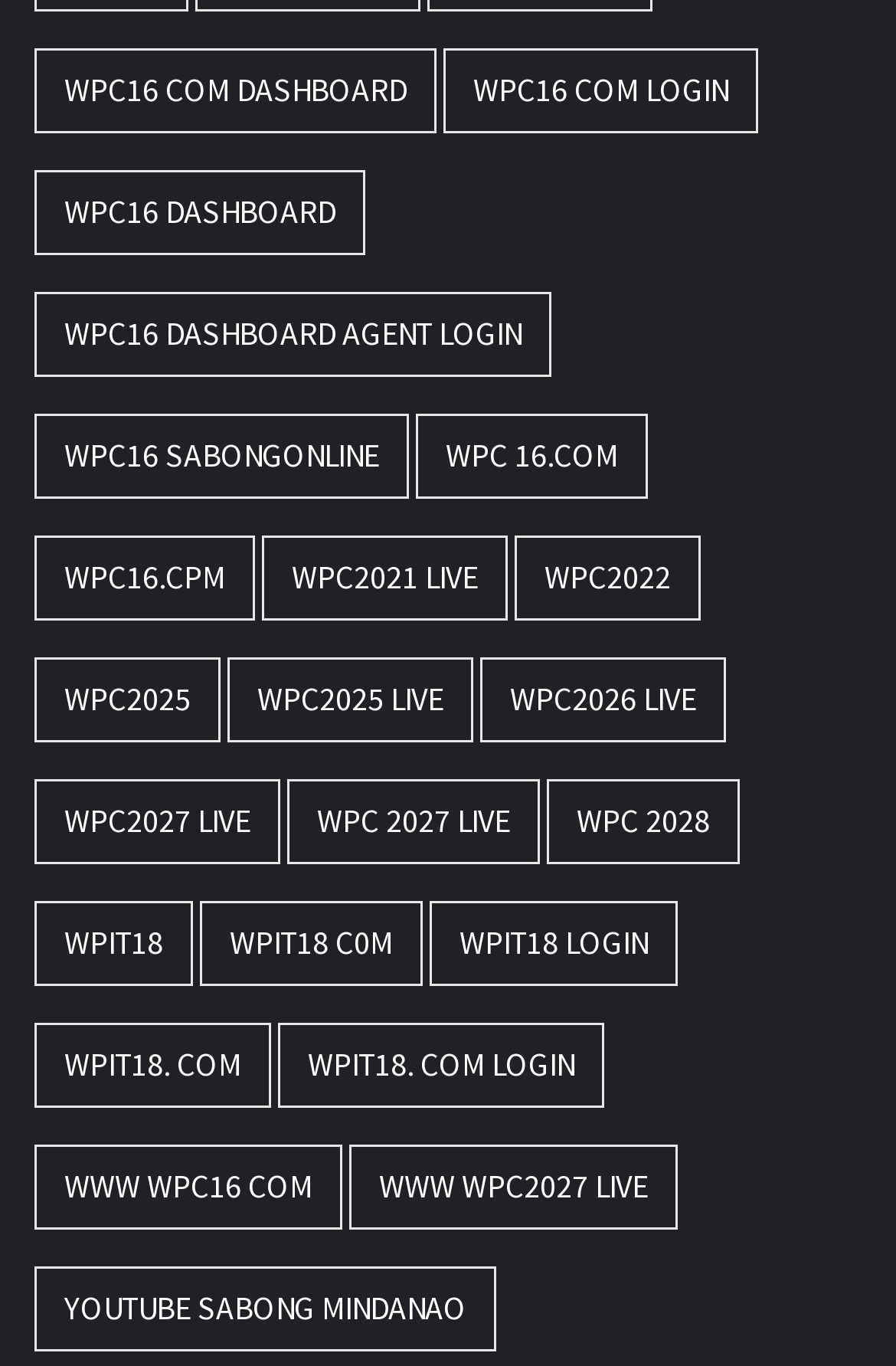Extract the bounding box coordinates for the described element: "wpc16 dashboard agent login". The coordinates should be represented as four float numbers between 0 and 1: [left, top, right, bottom].

[0.038, 0.213, 0.615, 0.276]